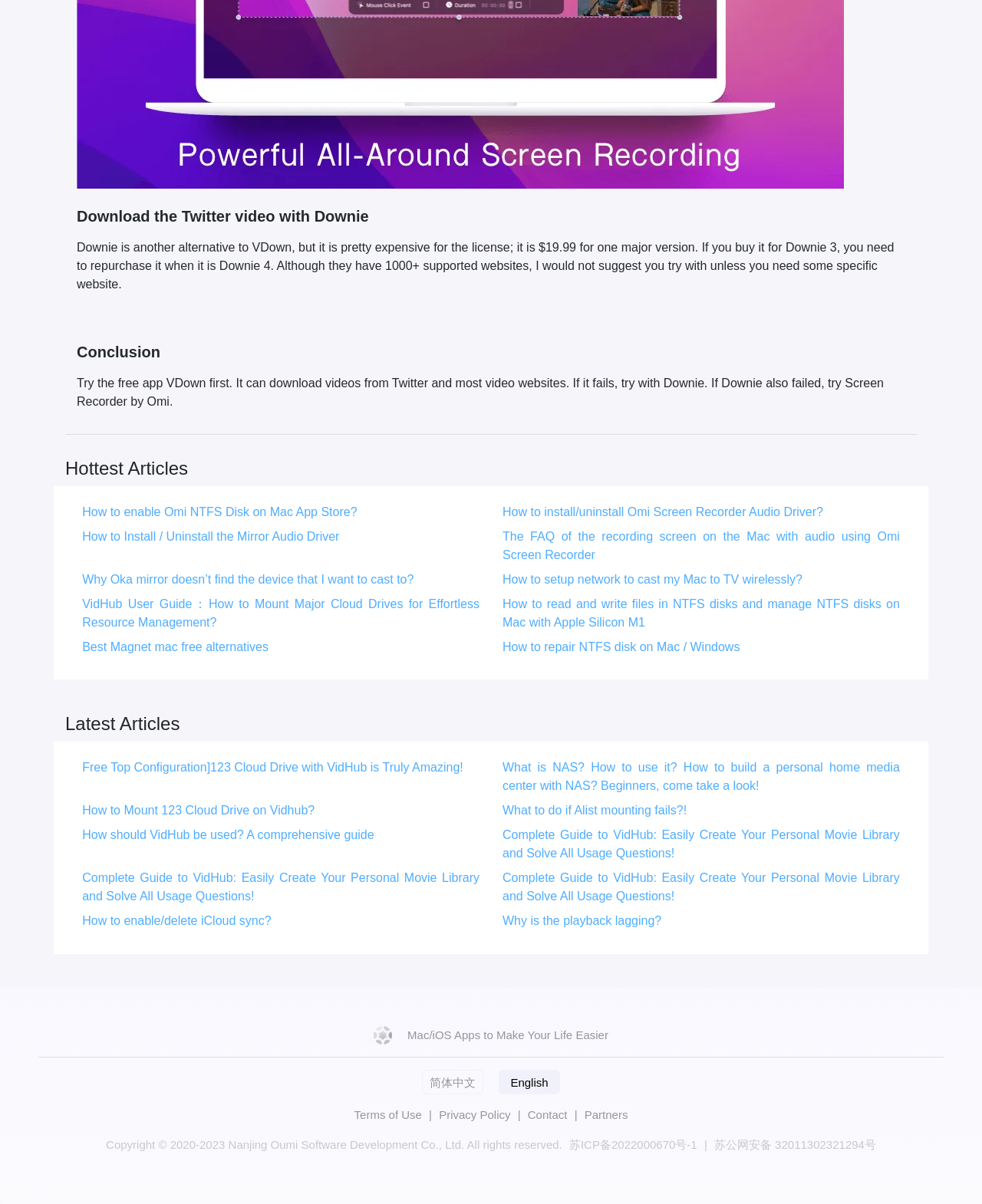What is the alternative to VDown?
Please ensure your answer is as detailed and informative as possible.

According to the text, Downie is another alternative to VDown, but it is pretty expensive for the license; it is $19.99 for one major version.